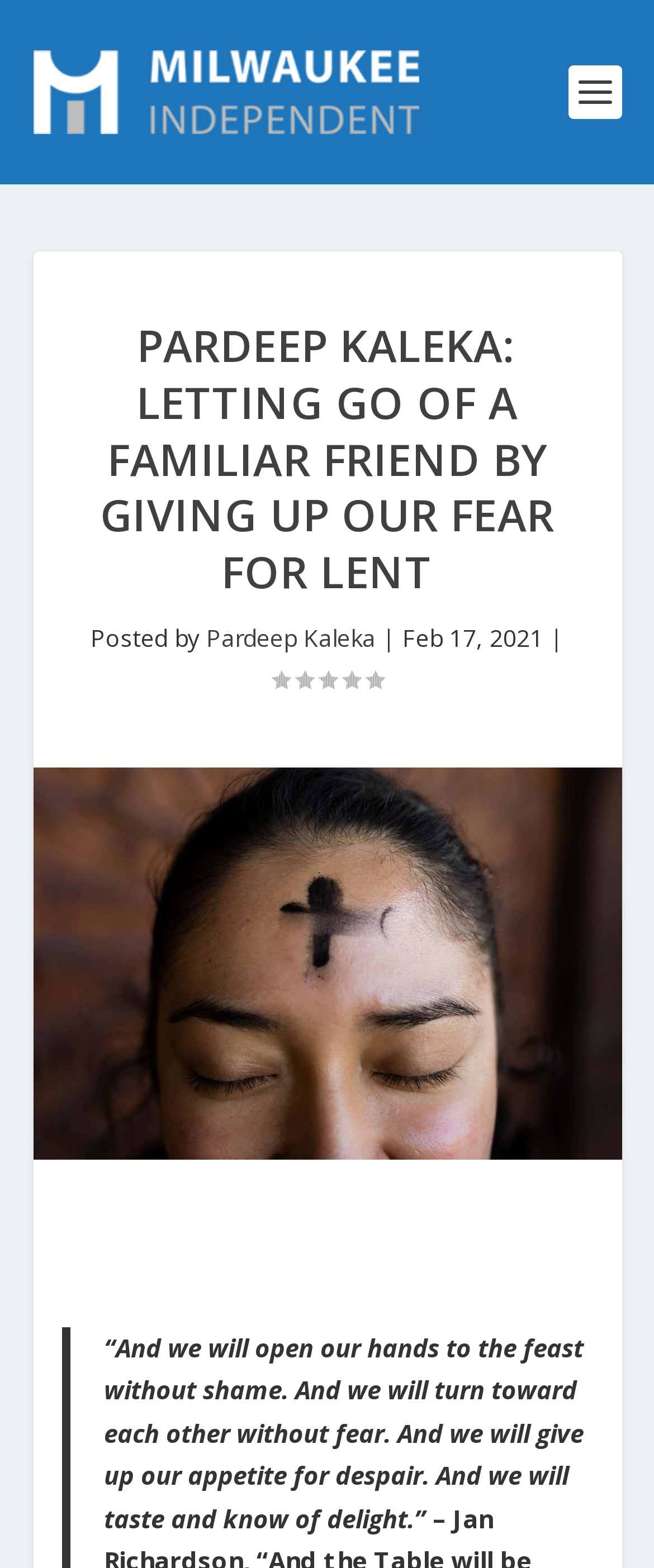Please answer the following question using a single word or phrase: 
When was the article posted?

Feb 17, 2021